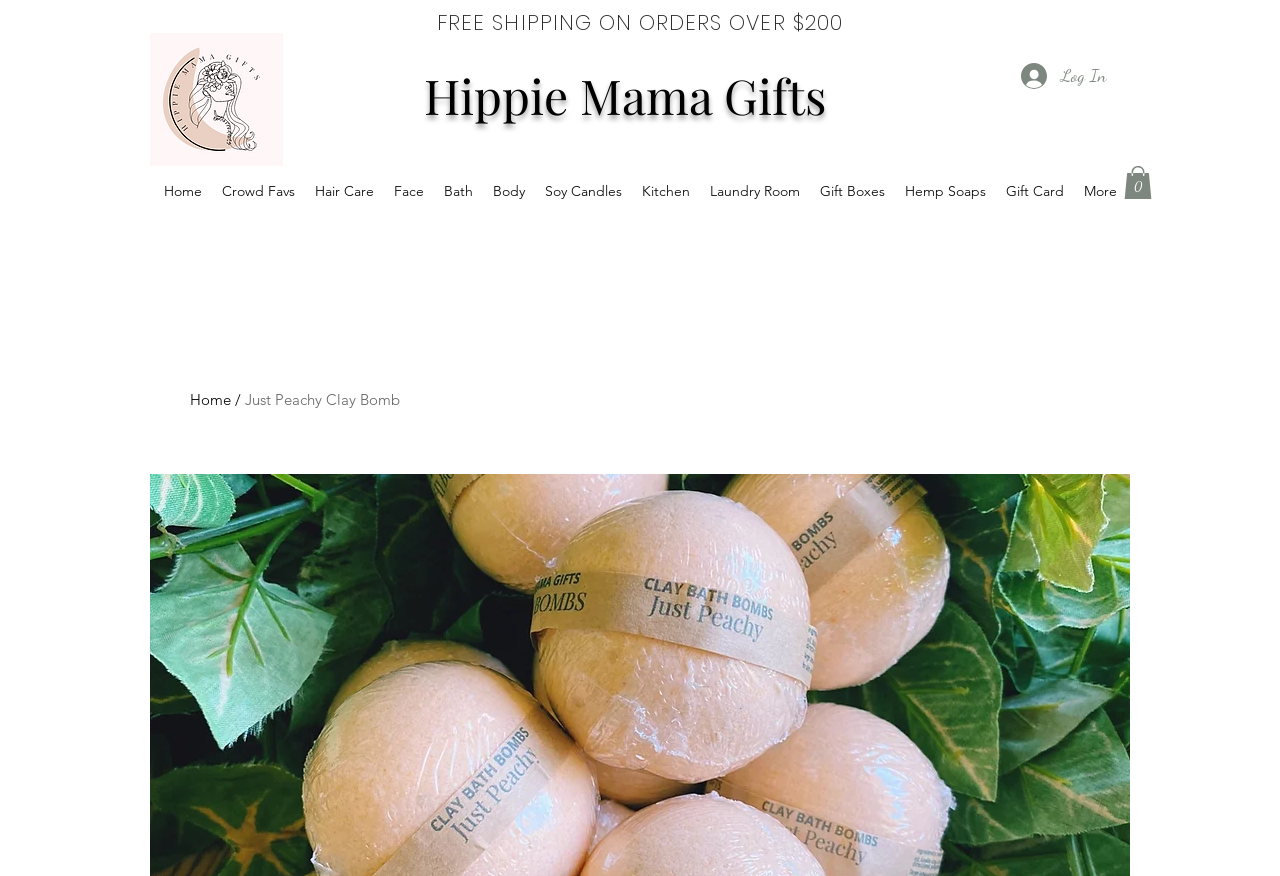Indicate the bounding box coordinates of the element that must be clicked to execute the instruction: "Click on the 'Cart with 0 items' button". The coordinates should be given as four float numbers between 0 and 1, i.e., [left, top, right, bottom].

[0.878, 0.189, 0.9, 0.228]